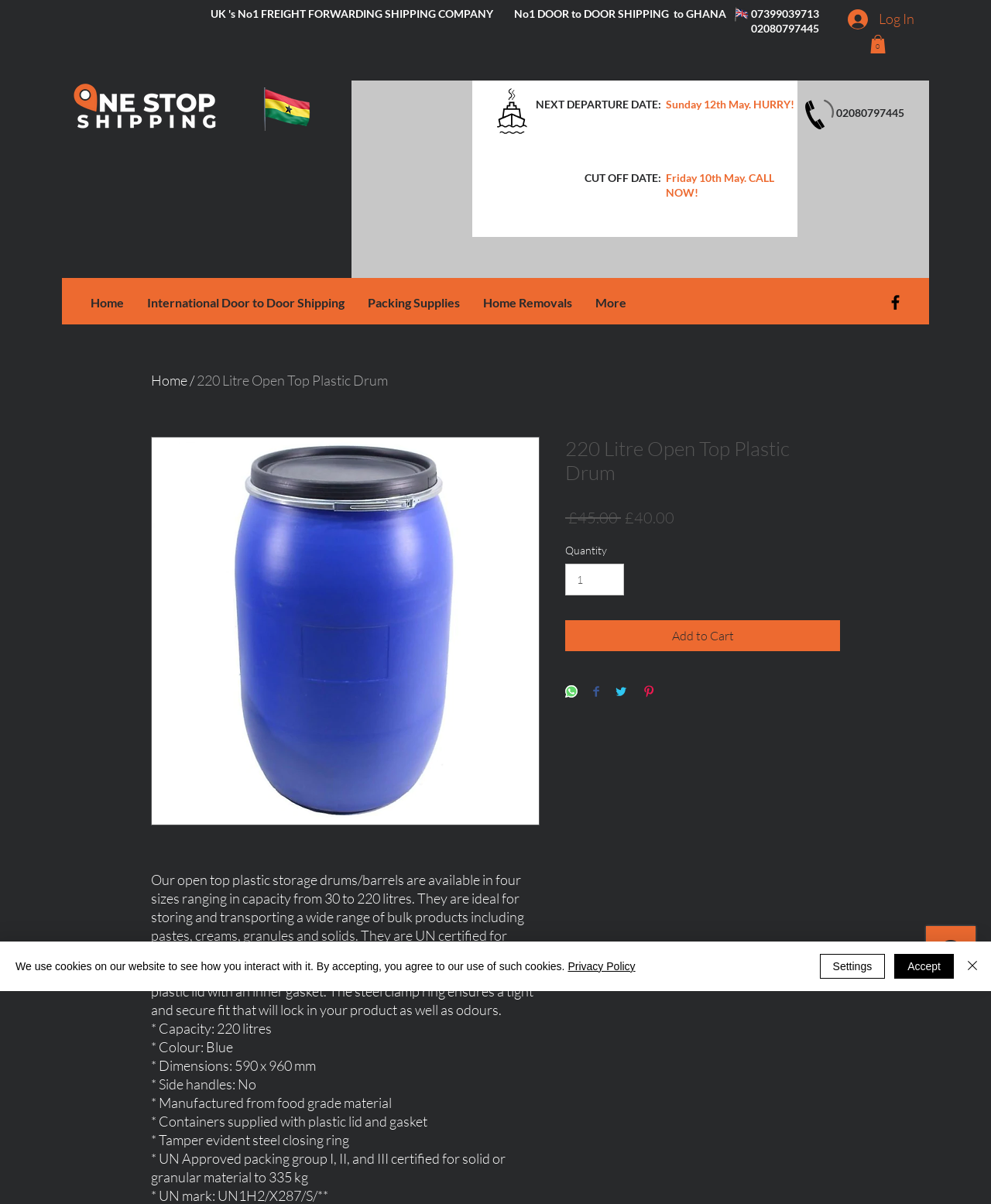How many handles does the plastic drum have?
Refer to the image and respond with a one-word or short-phrase answer.

No side handles